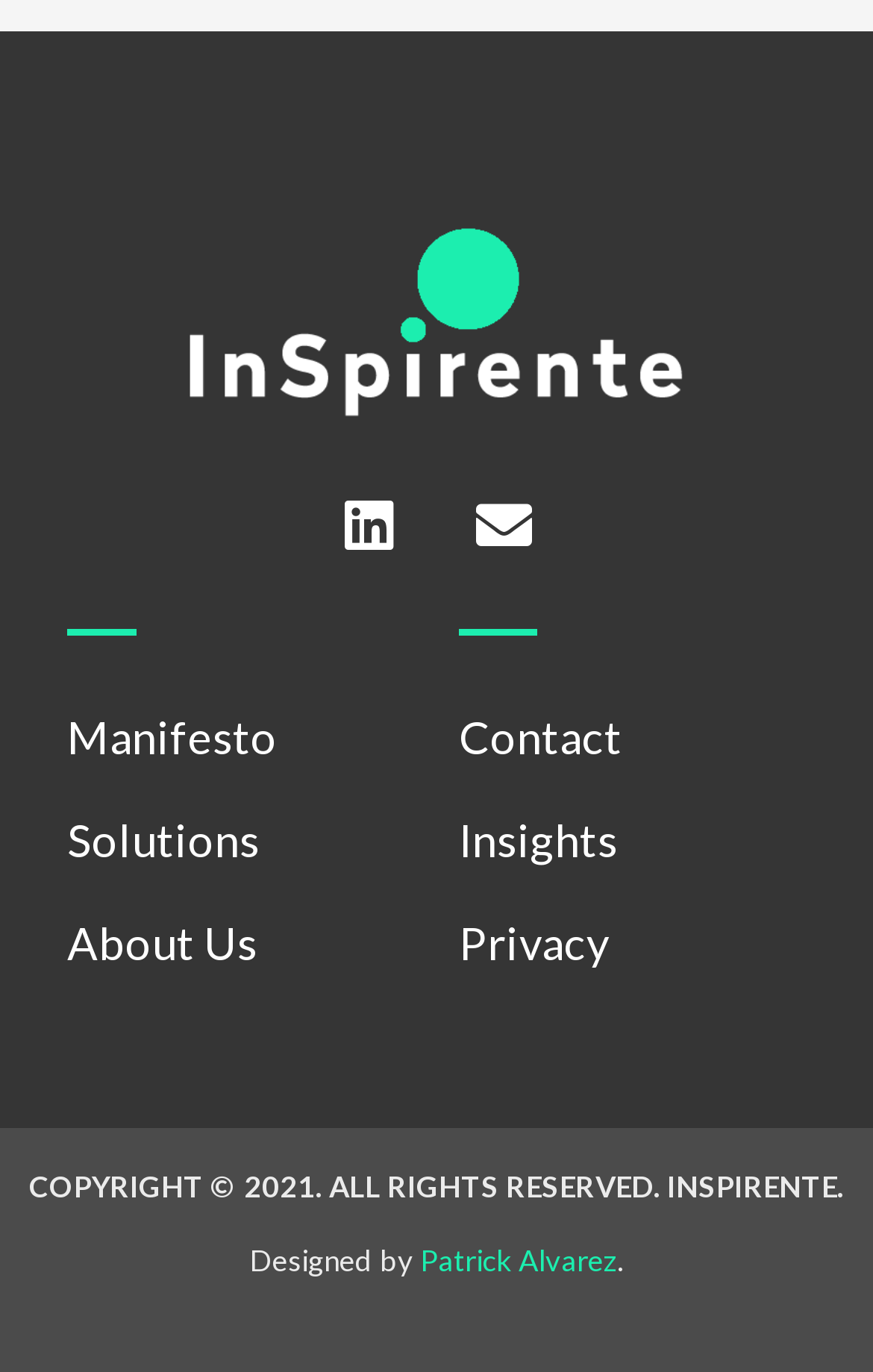Locate the bounding box of the UI element based on this description: "Insights". Provide four float numbers between 0 and 1 as [left, top, right, bottom].

[0.526, 0.575, 0.974, 0.65]